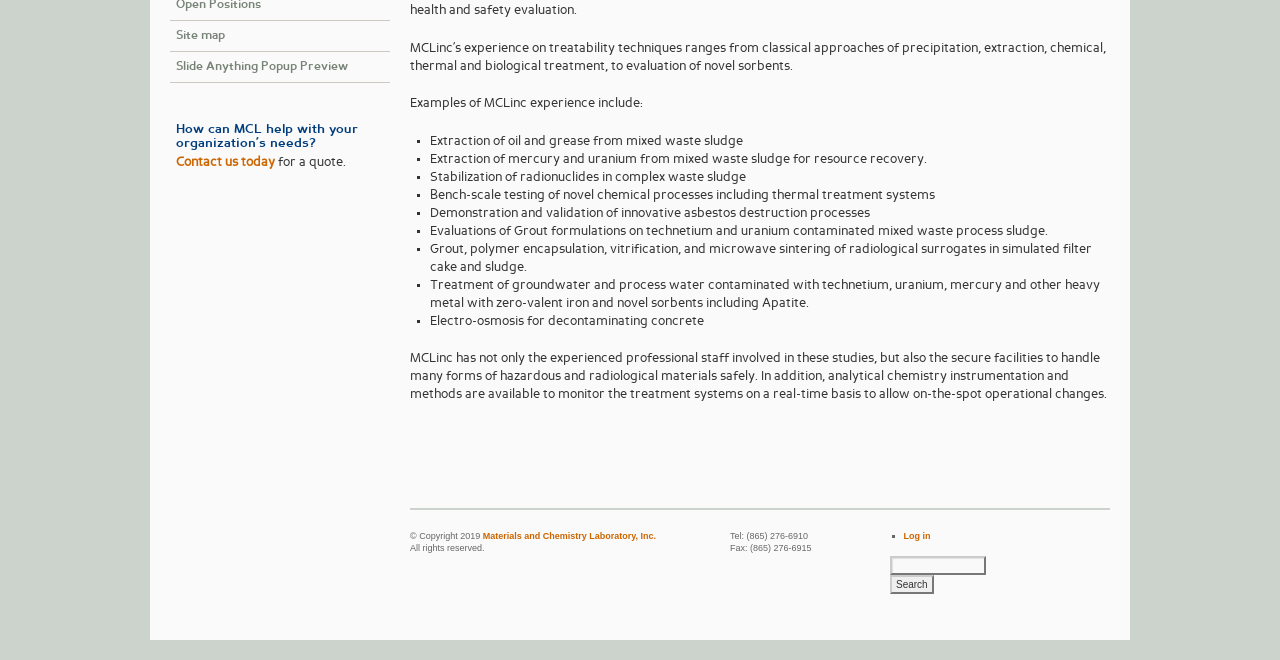Determine the bounding box of the UI component based on this description: "Contact us today". The bounding box coordinates should be four float values between 0 and 1, i.e., [left, top, right, bottom].

[0.138, 0.238, 0.215, 0.257]